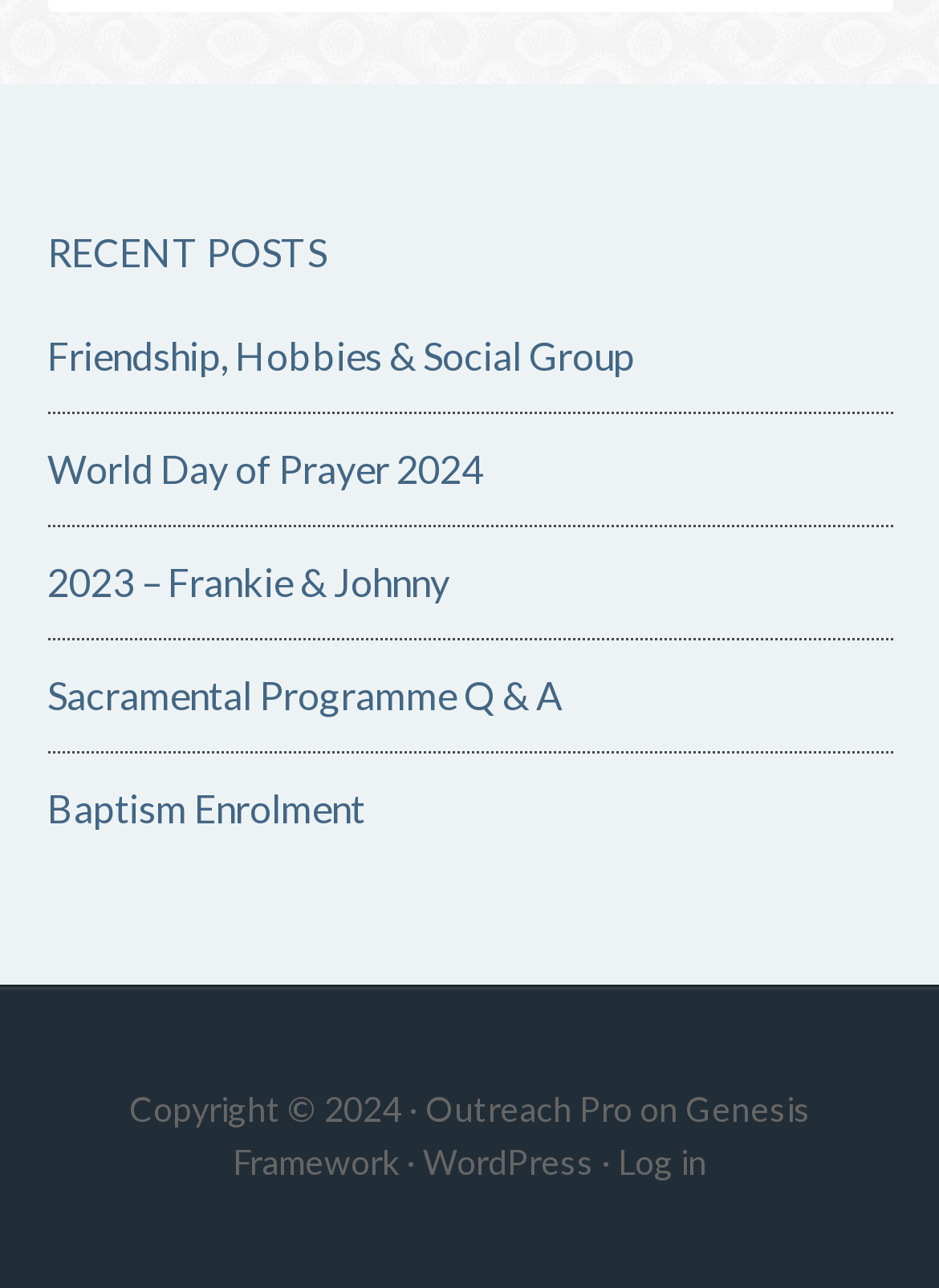Pinpoint the bounding box coordinates of the element to be clicked to execute the instruction: "learn about Baptism Enrolment".

[0.05, 0.609, 0.388, 0.644]